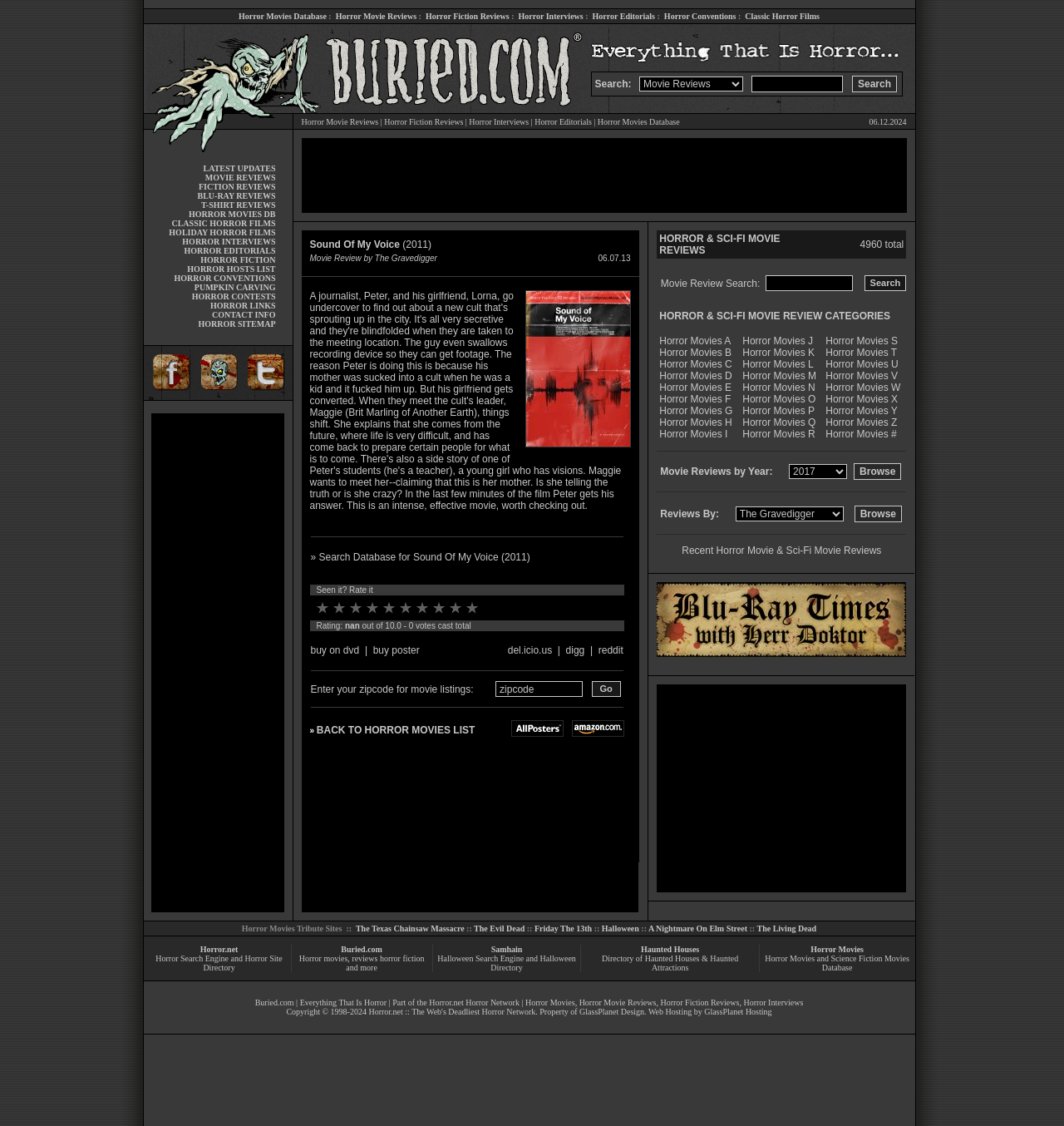Please mark the clickable region by giving the bounding box coordinates needed to complete this instruction: "View Horror Editorials".

[0.503, 0.104, 0.556, 0.112]